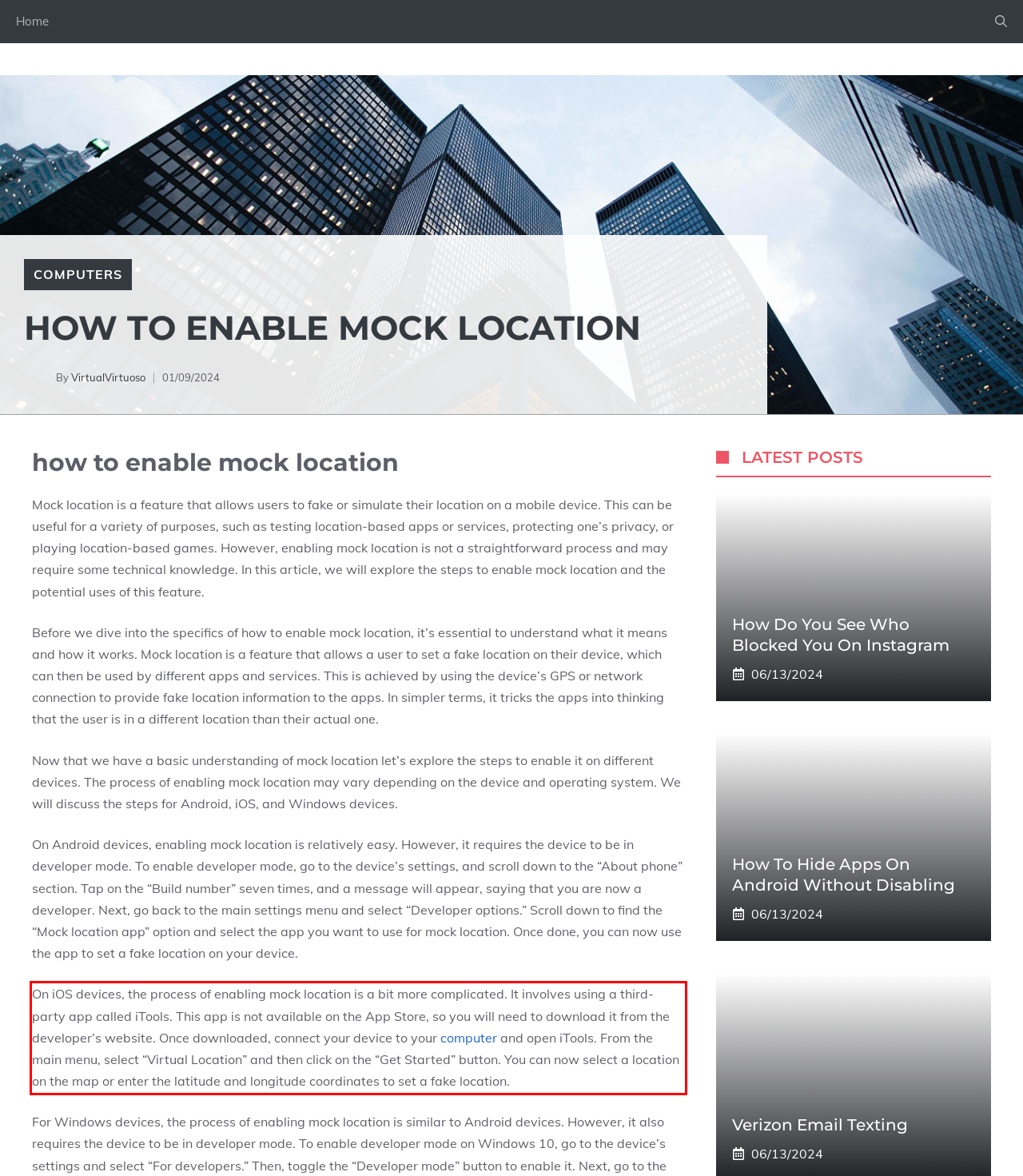Observe the screenshot of the webpage, locate the red bounding box, and extract the text content within it.

On iOS devices, the process of enabling mock location is a bit more complicated. It involves using a third-party app called iTools. This app is not available on the App Store, so you will need to download it from the developer’s website. Once downloaded, connect your device to your computer and open iTools. From the main menu, select “Virtual Location” and then click on the “Get Started” button. You can now select a location on the map or enter the latitude and longitude coordinates to set a fake location.